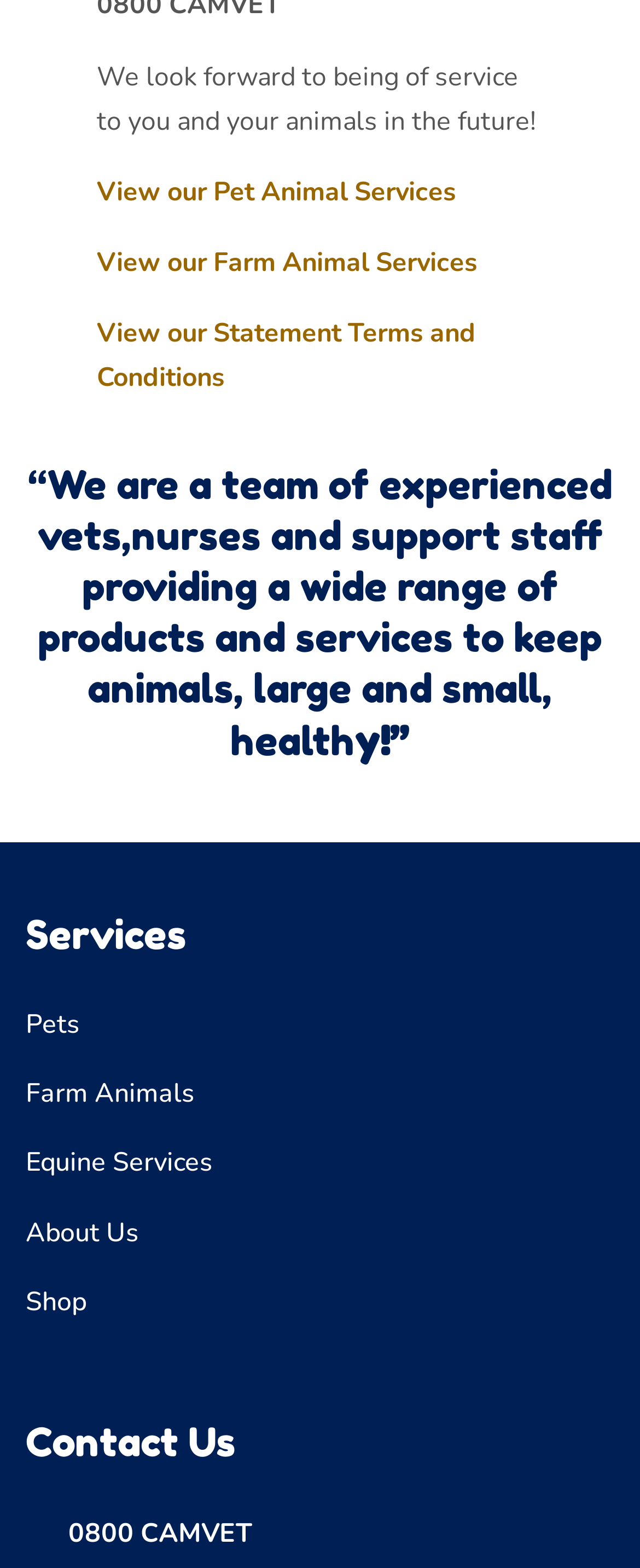Please find the bounding box coordinates for the clickable element needed to perform this instruction: "View pet animal services".

[0.151, 0.111, 0.713, 0.134]